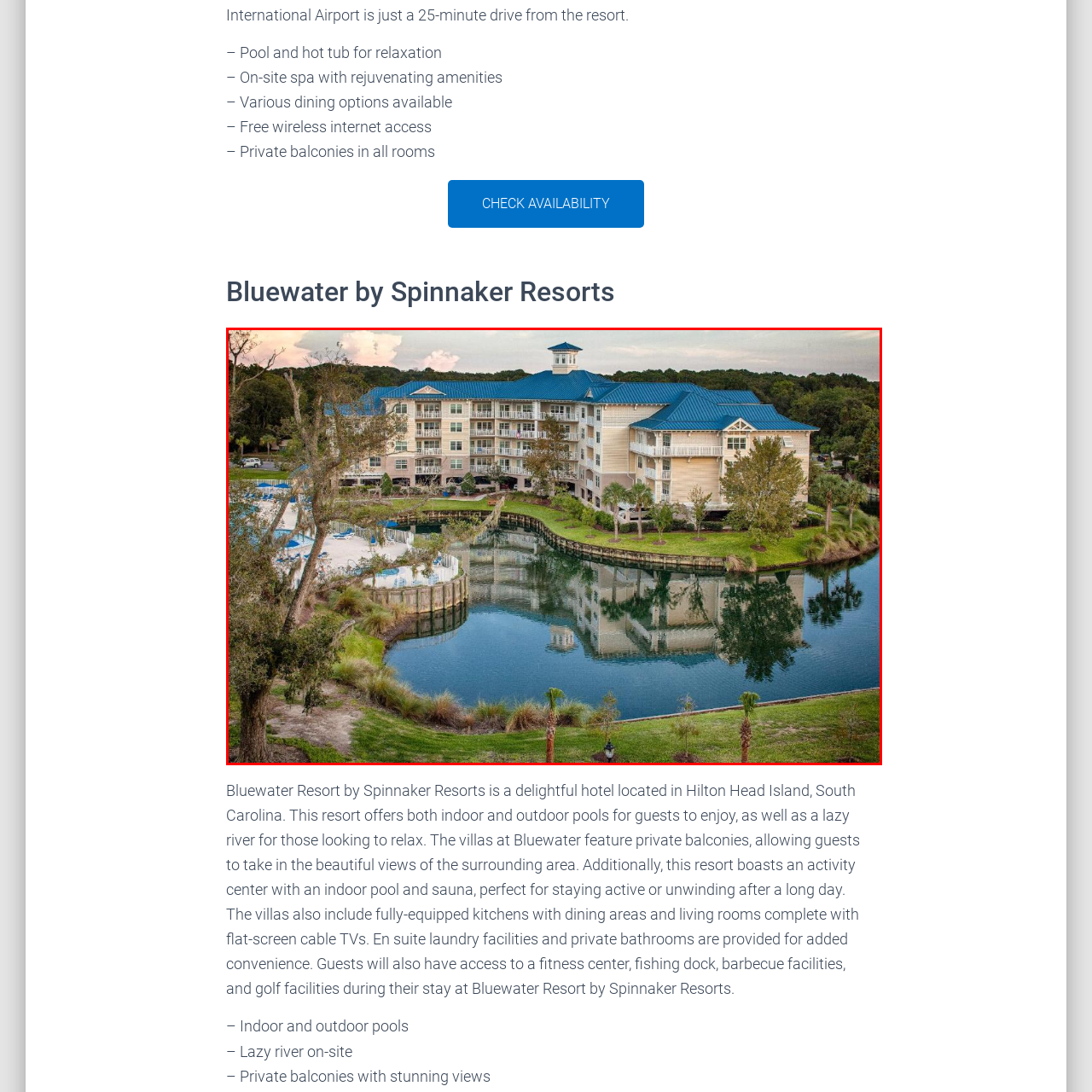Focus on the image encased in the red box and respond to the question with a single word or phrase:
What type of water feature is nearby?

Lazy river